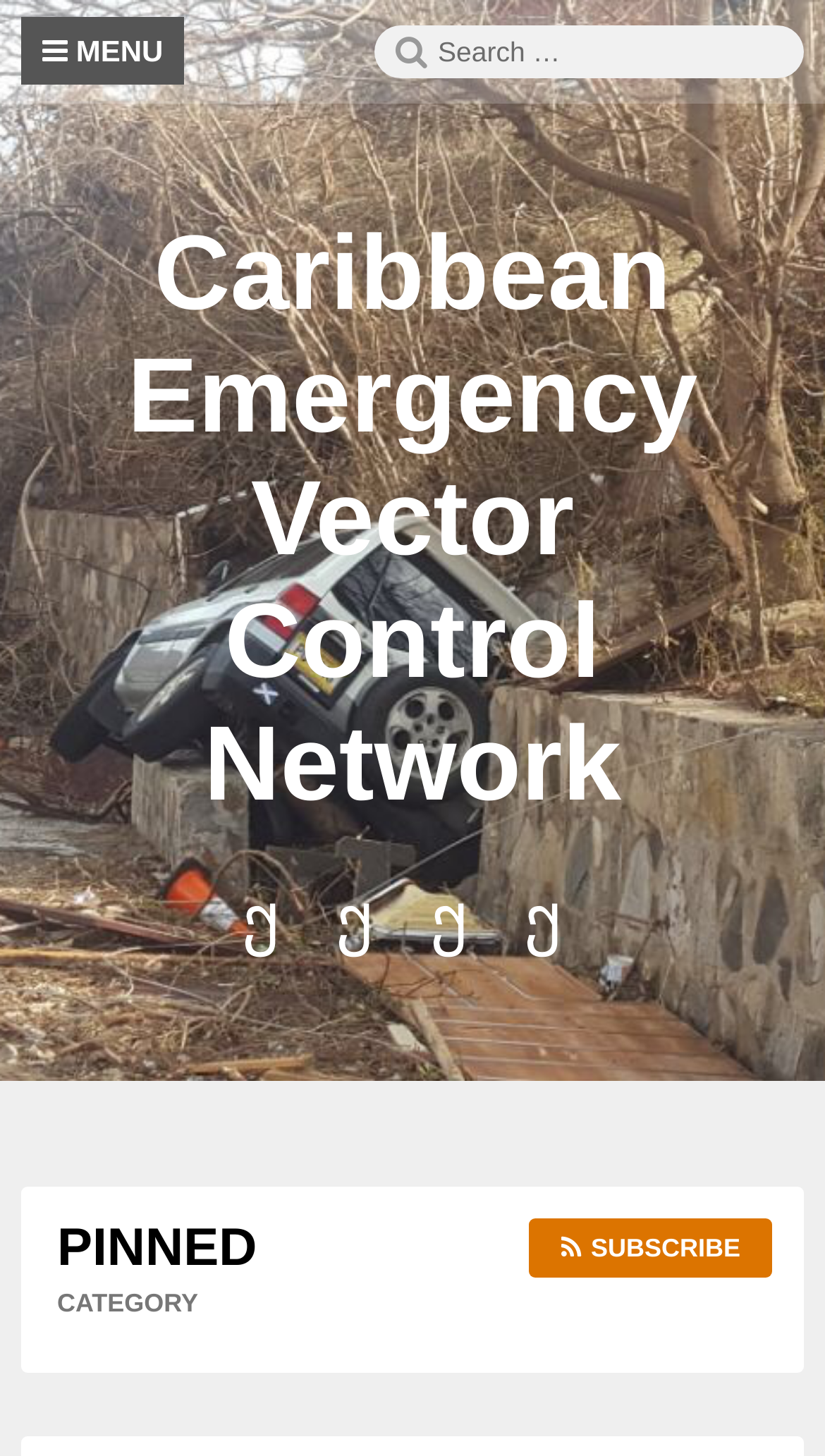Please provide the bounding box coordinates for the element that needs to be clicked to perform the following instruction: "Subscribe to the PINNED CATEGORY". The coordinates should be given as four float numbers between 0 and 1, i.e., [left, top, right, bottom].

[0.642, 0.837, 0.936, 0.877]